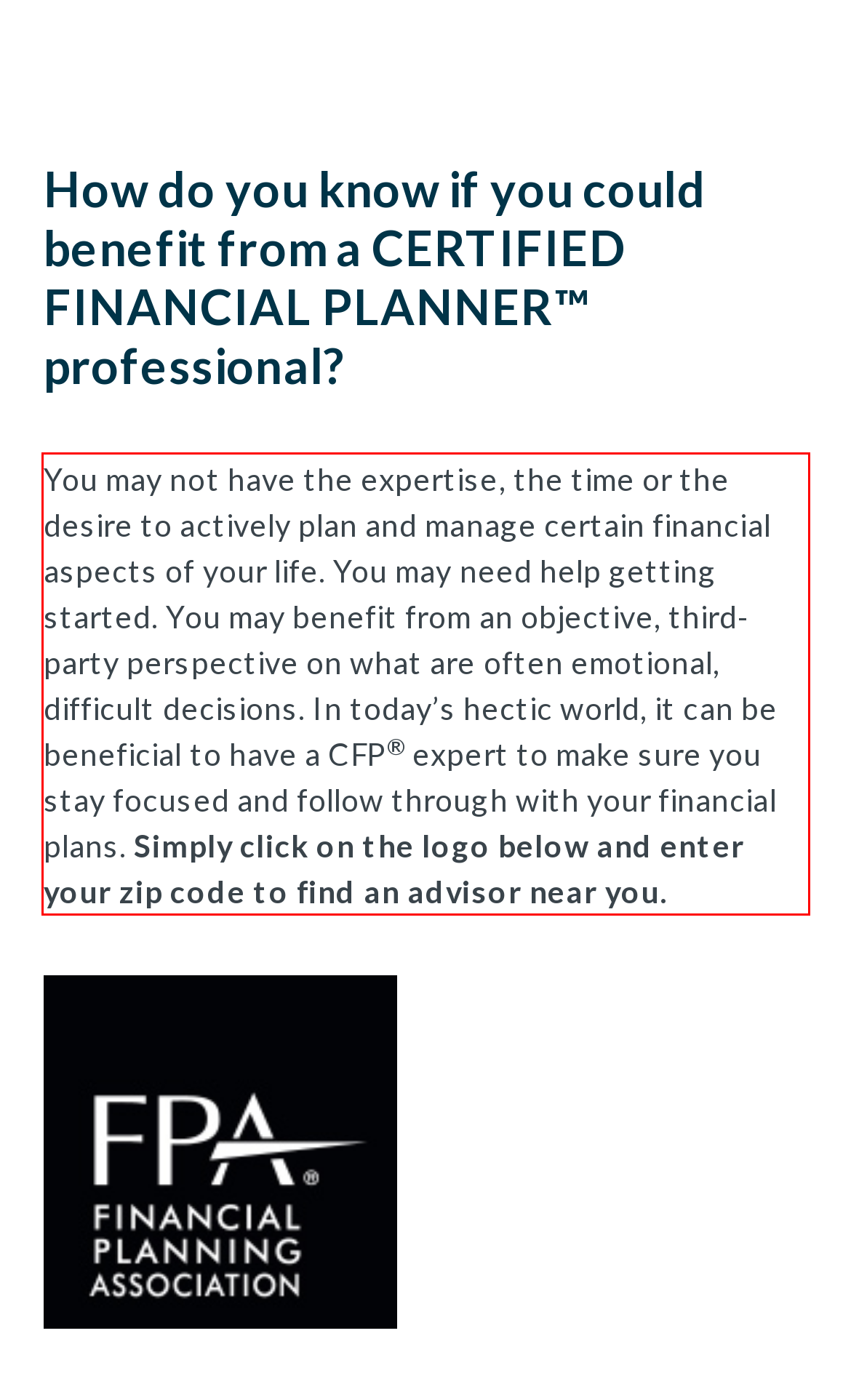There is a UI element on the webpage screenshot marked by a red bounding box. Extract and generate the text content from within this red box.

You may not have the expertise, the time or the desire to actively plan and manage certain financial aspects of your life. You may need help getting started. You may benefit from an objective, third-party perspective on what are often emotional, difficult decisions. In today’s hectic world, it can be beneficial to have a CFP® expert to make sure you stay focused and follow through with your financial plans. Simply click on the logo below and enter your zip code to find an advisor near you.